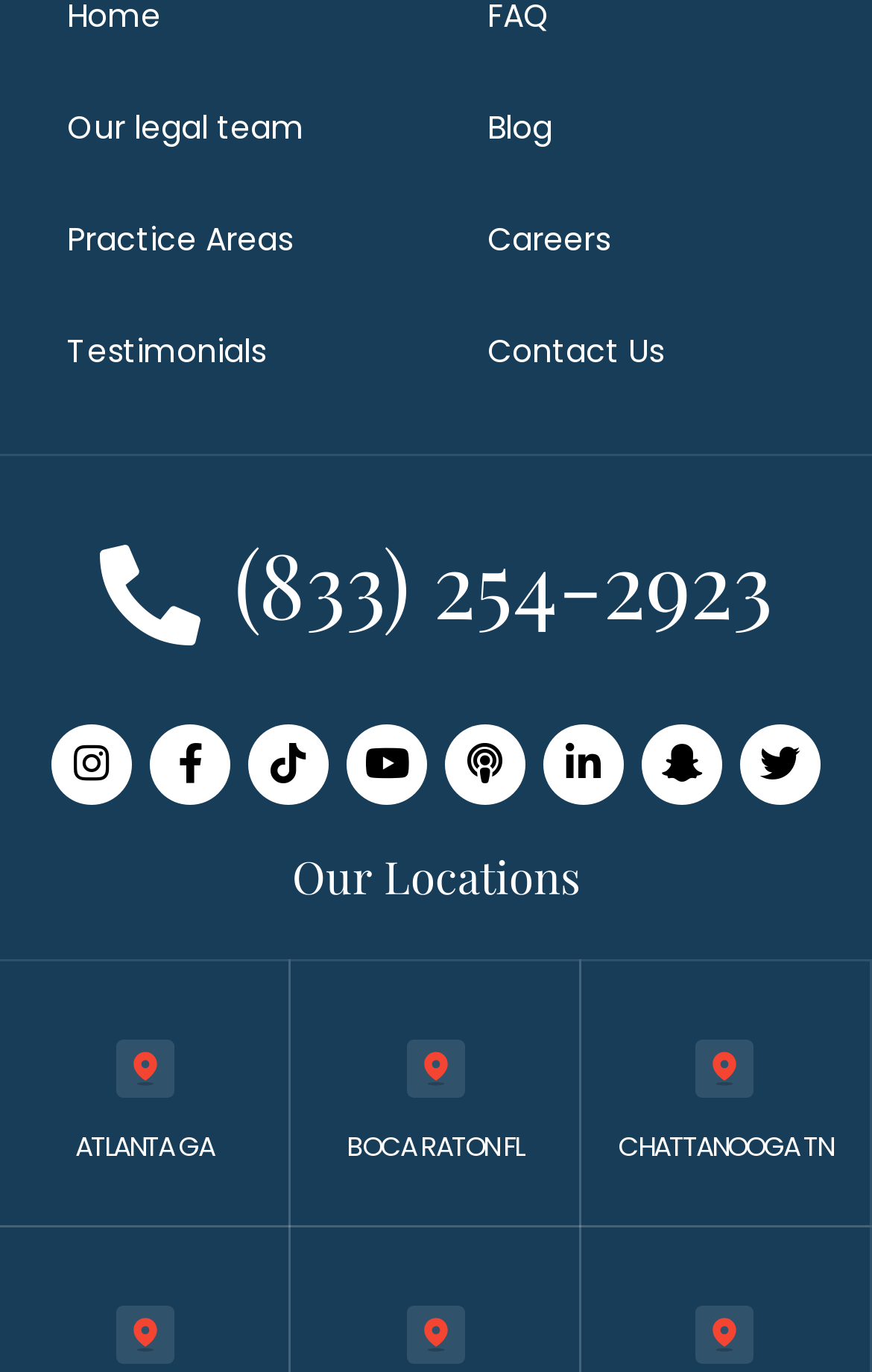Pinpoint the bounding box coordinates of the element you need to click to execute the following instruction: "Call the phone number". The bounding box should be represented by four float numbers between 0 and 1, in the format [left, top, right, bottom].

[0.268, 0.379, 0.886, 0.47]